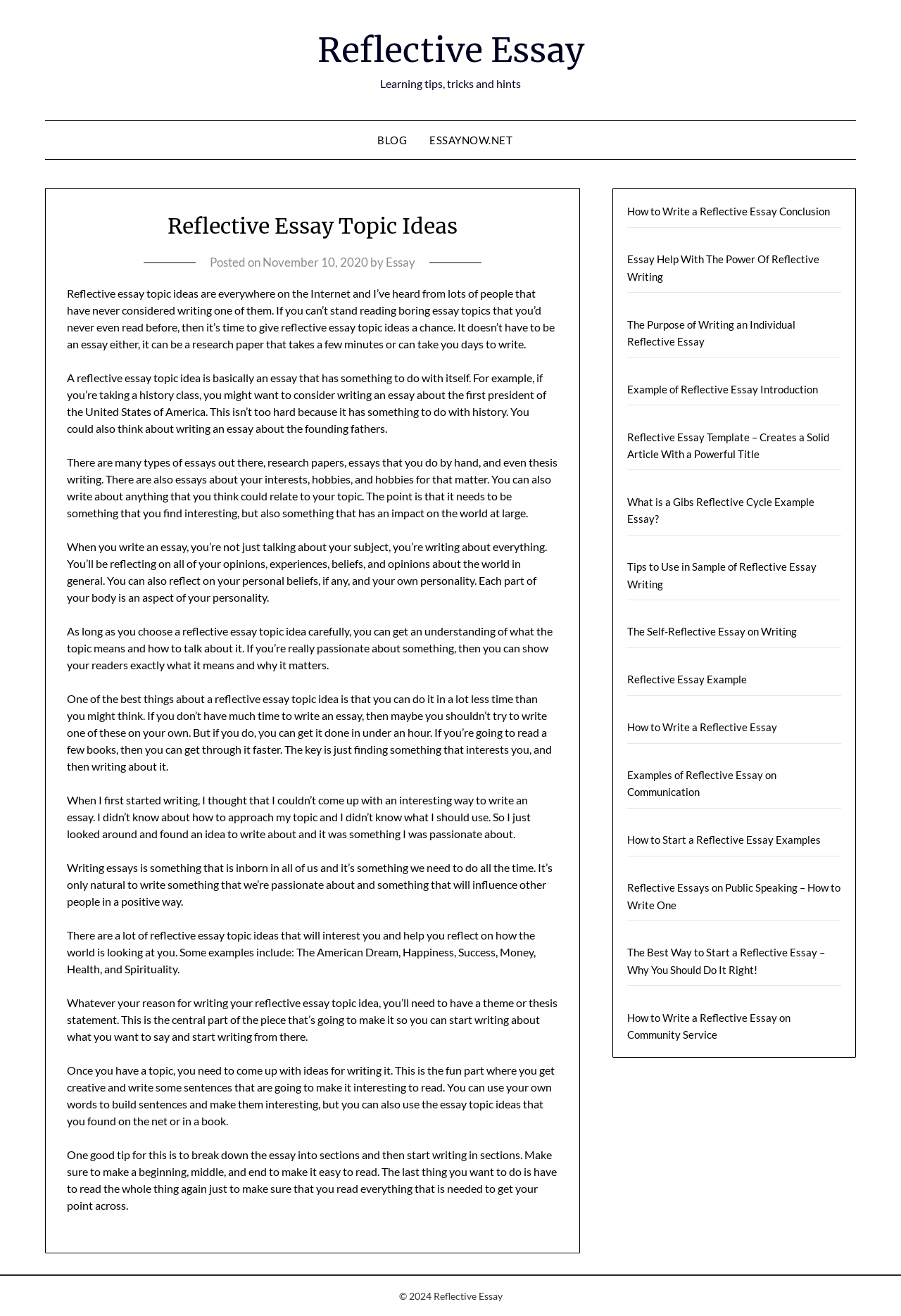Determine the bounding box coordinates of the element that should be clicked to execute the following command: "Visit 'BLOG' page".

[0.419, 0.092, 0.464, 0.121]